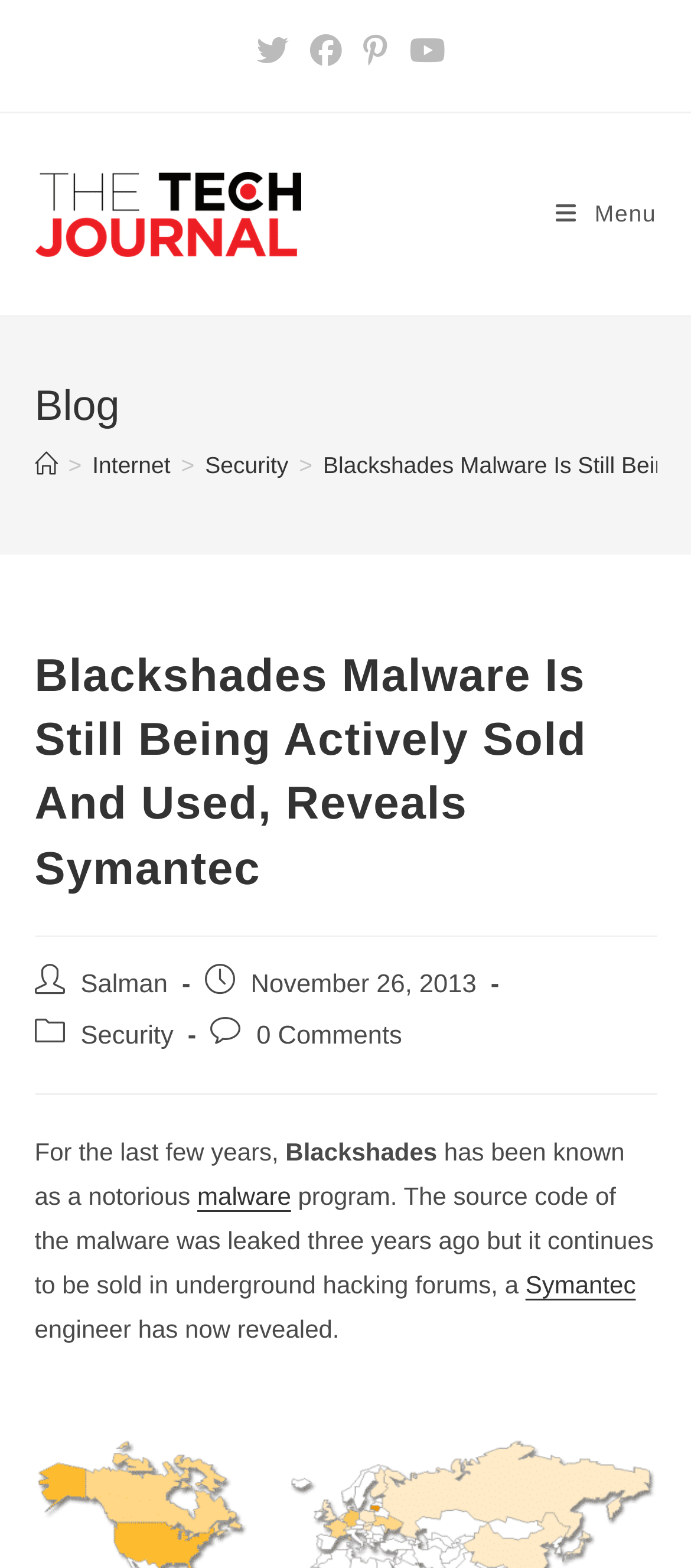Please locate the bounding box coordinates of the element's region that needs to be clicked to follow the instruction: "Click on Facebook link". The bounding box coordinates should be provided as four float numbers between 0 and 1, i.e., [left, top, right, bottom].

[0.433, 0.023, 0.51, 0.043]